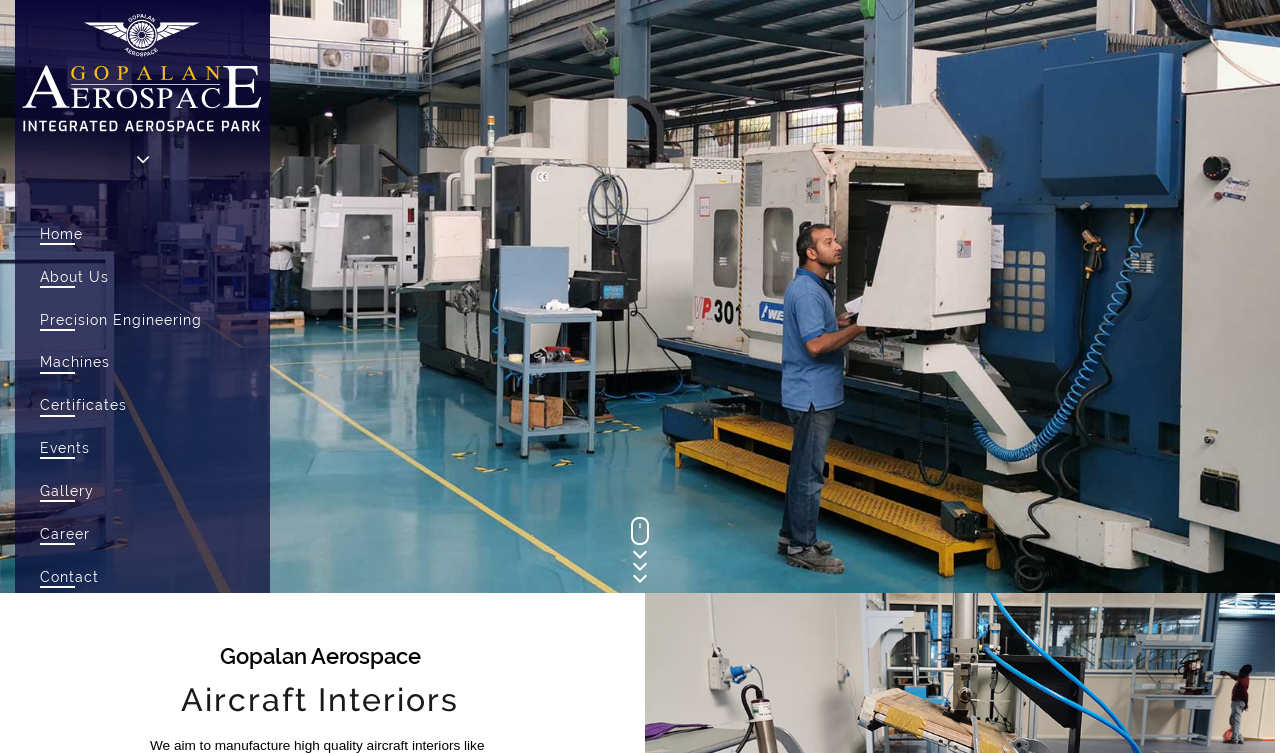Locate the bounding box coordinates of the element to click to perform the following action: 'Click on the Home tab'. The coordinates should be given as four float values between 0 and 1, in the form of [left, top, right, bottom].

[0.012, 0.282, 0.211, 0.338]